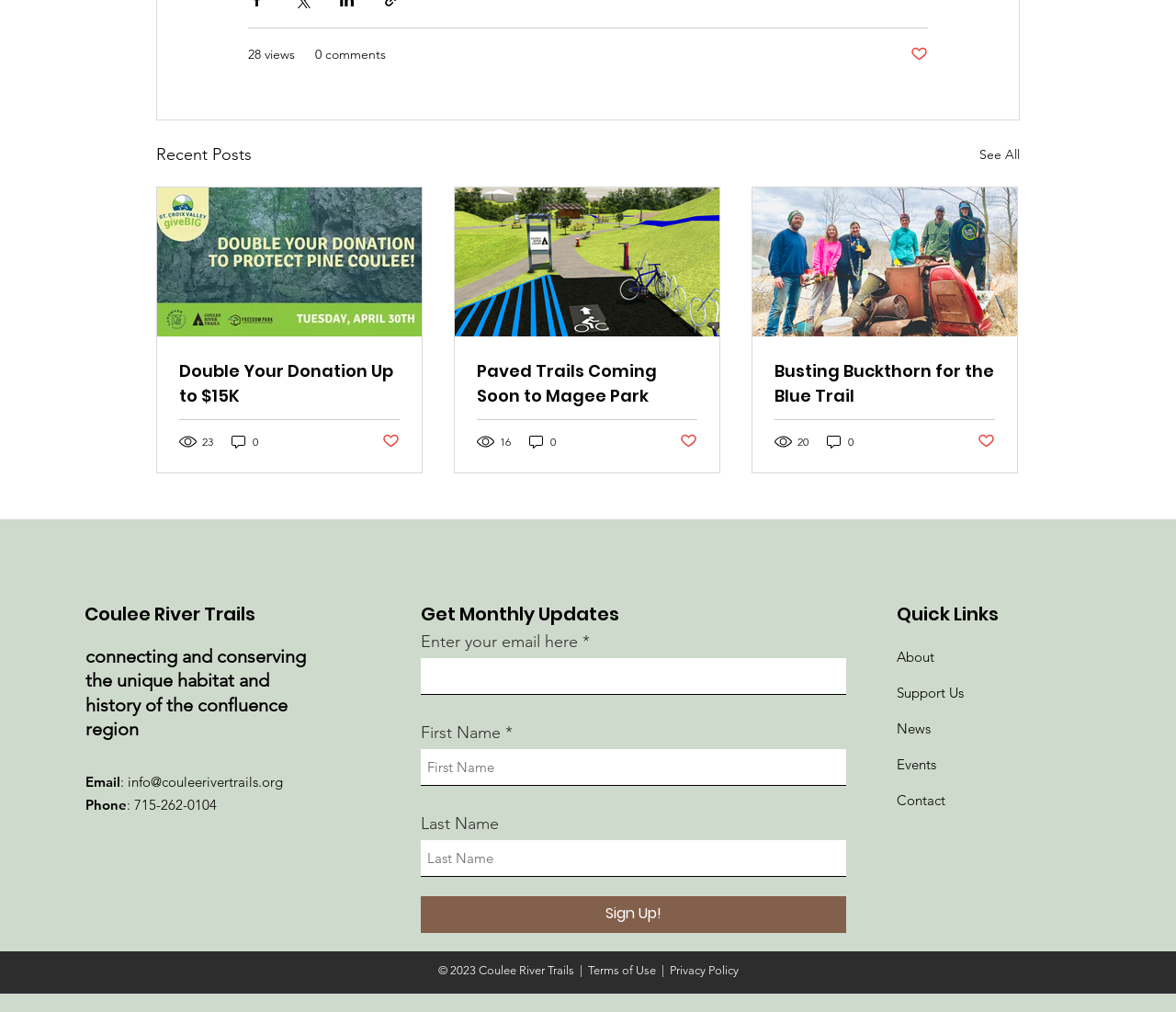What are the quick links provided at the bottom of the webpage?
Look at the image and provide a detailed response to the question.

The quick links can be found in the static text element 'Quick Links' located at the bottom of the webpage, which provides links to other pages on the website, including About, Support Us, News, Events, and Contact.